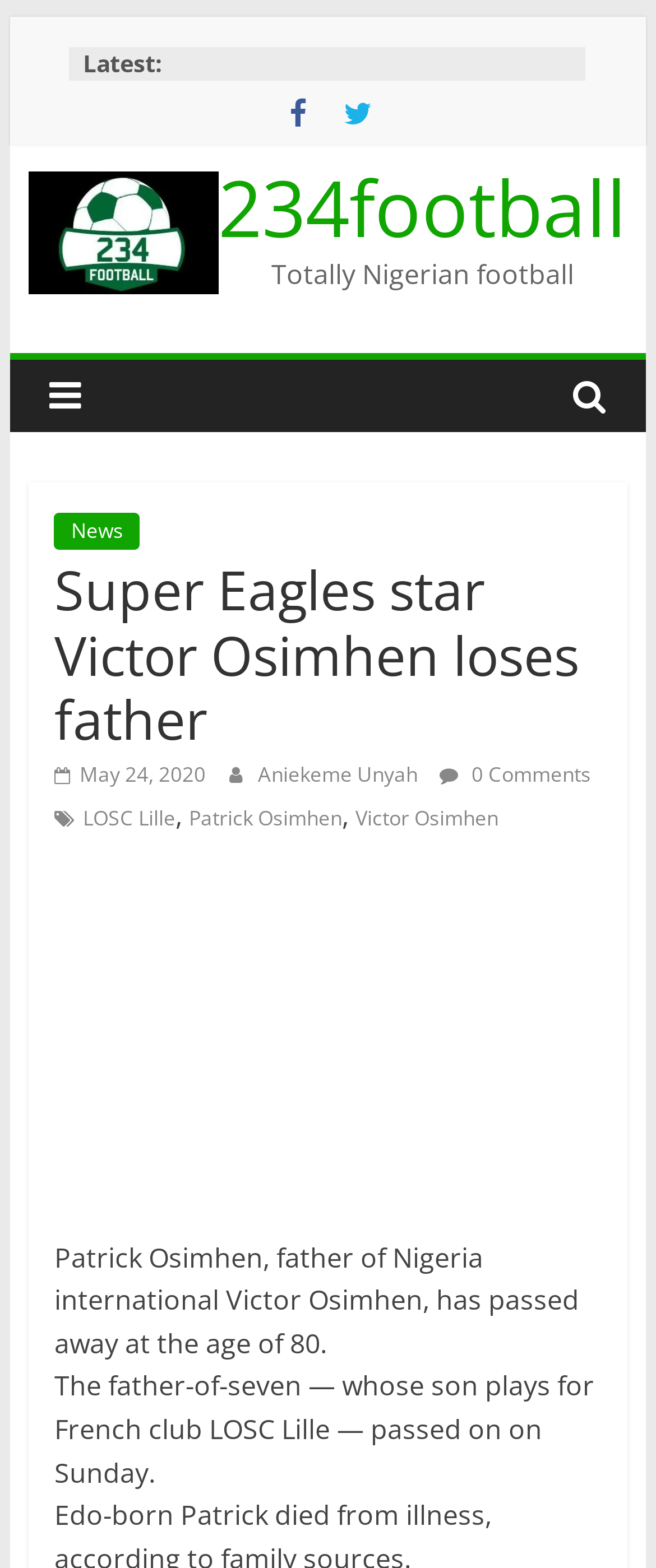What is the relationship between Patrick Osimhen and Victor Osimhen? From the image, respond with a single word or brief phrase.

Father and son